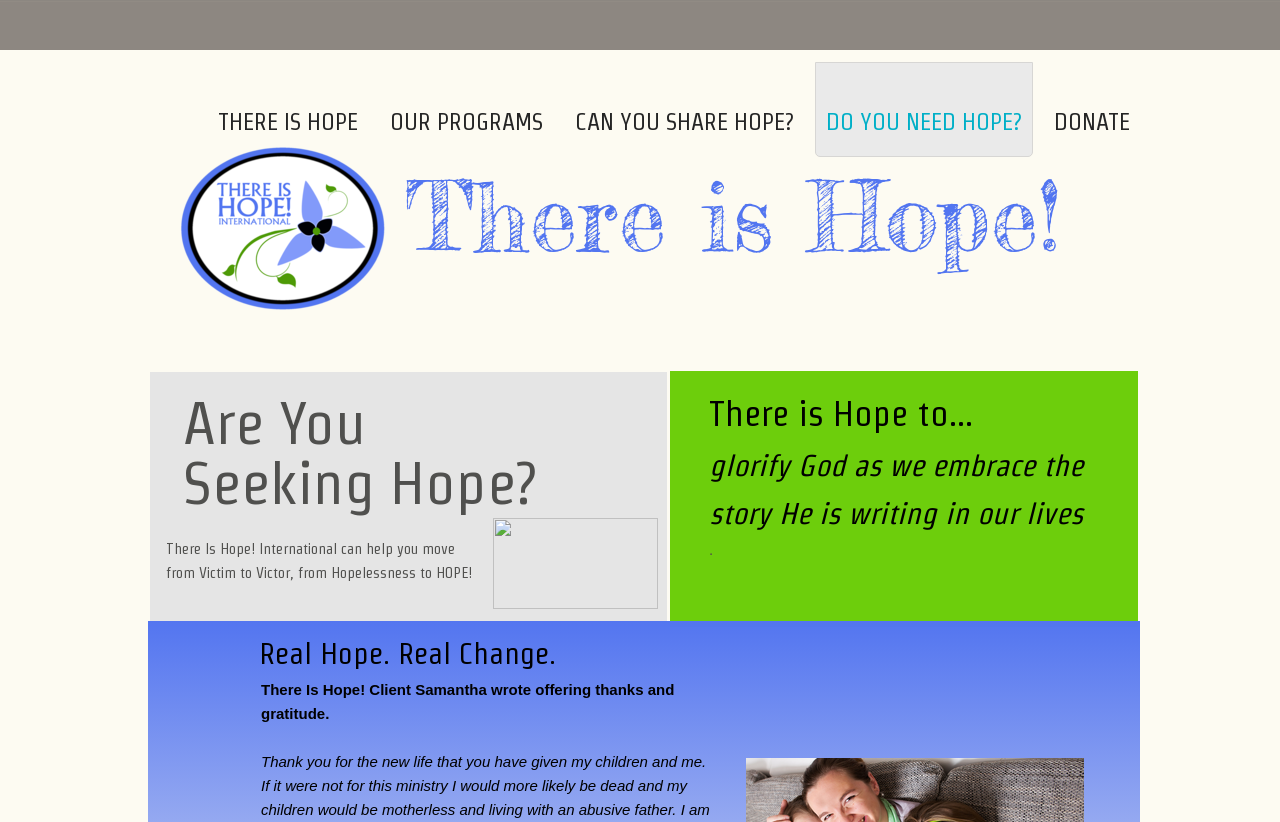Using the information in the image, give a detailed answer to the following question: What is the tone of the website?

The website has multiple elements with positive and uplifting language, such as 'There is Hope!', 'Real Hope. Real Change.', and 'from Hopelessness to HOPE!'. This suggests that the tone of the website is intended to be encouraging and inspiring.